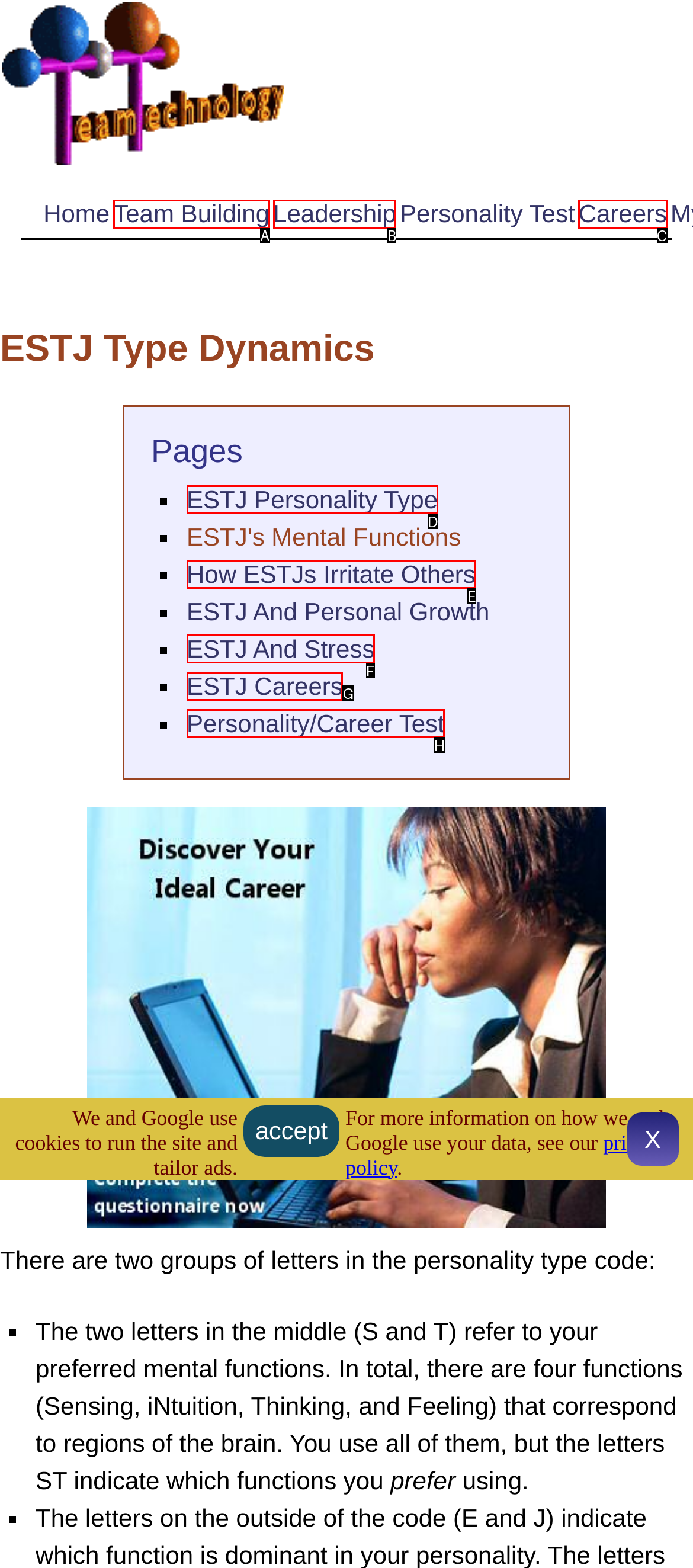Find the option that fits the given description: View more information »
Answer with the letter representing the correct choice directly.

None